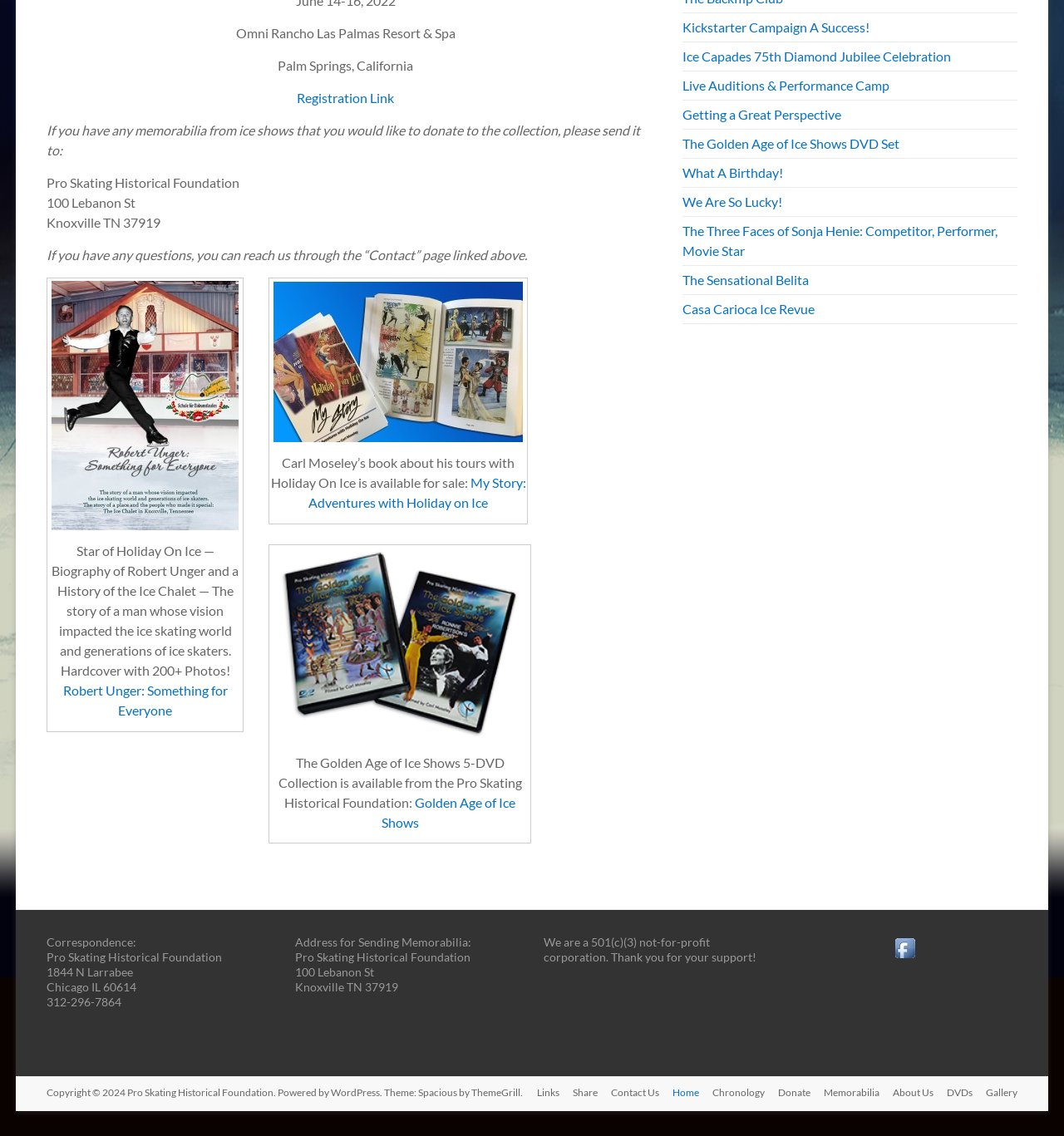Please locate the bounding box coordinates of the element that needs to be clicked to achieve the following instruction: "Click the 'Registration Link'". The coordinates should be four float numbers between 0 and 1, i.e., [left, top, right, bottom].

[0.279, 0.079, 0.371, 0.093]